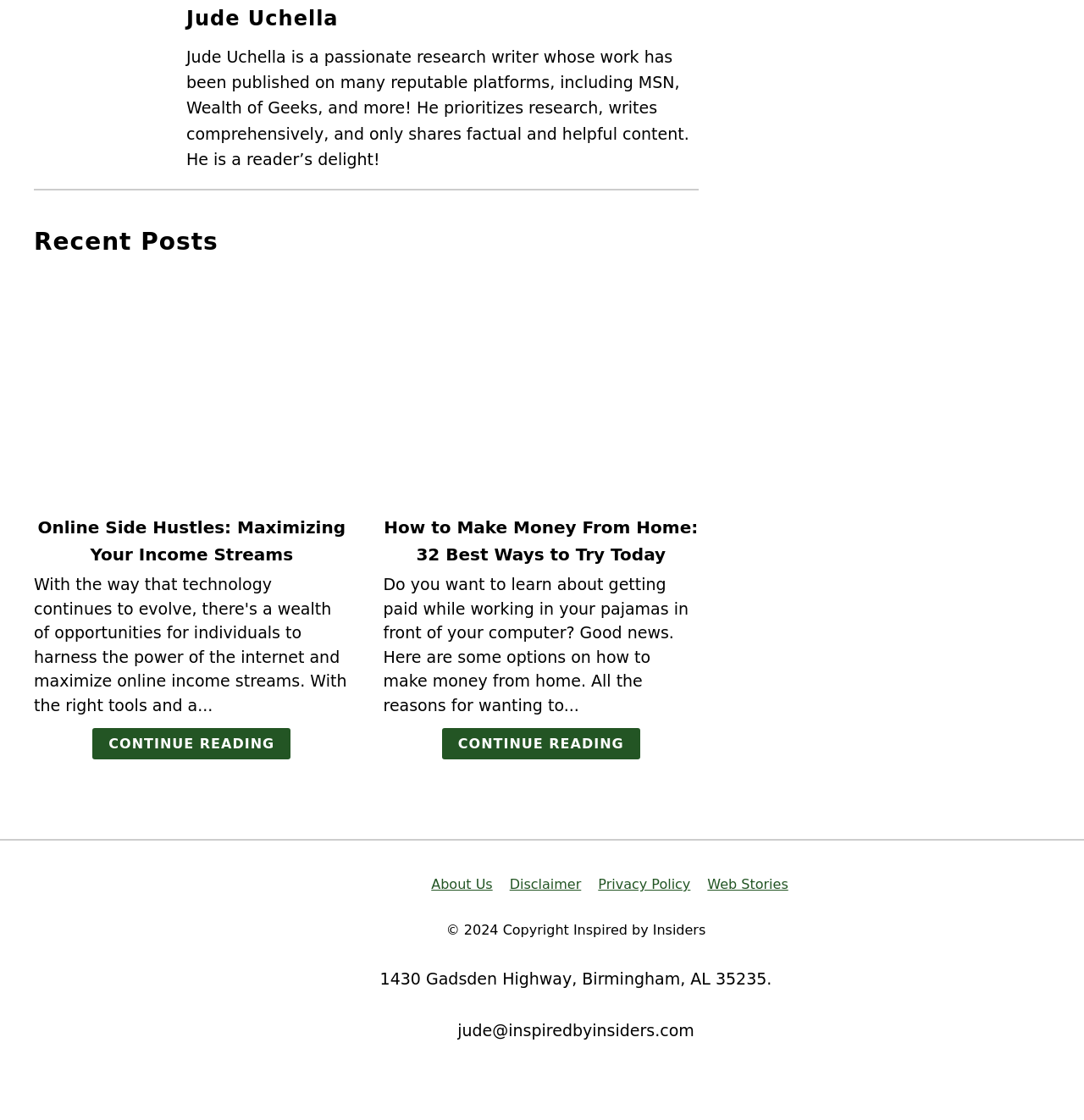Please analyze the image and give a detailed answer to the question:
What is the copyright year mentioned at the bottom of the webpage?

The copyright year is mentioned at the bottom of the webpage, in the footer section, which says '© 2024 Copyright Inspired by Insiders'.